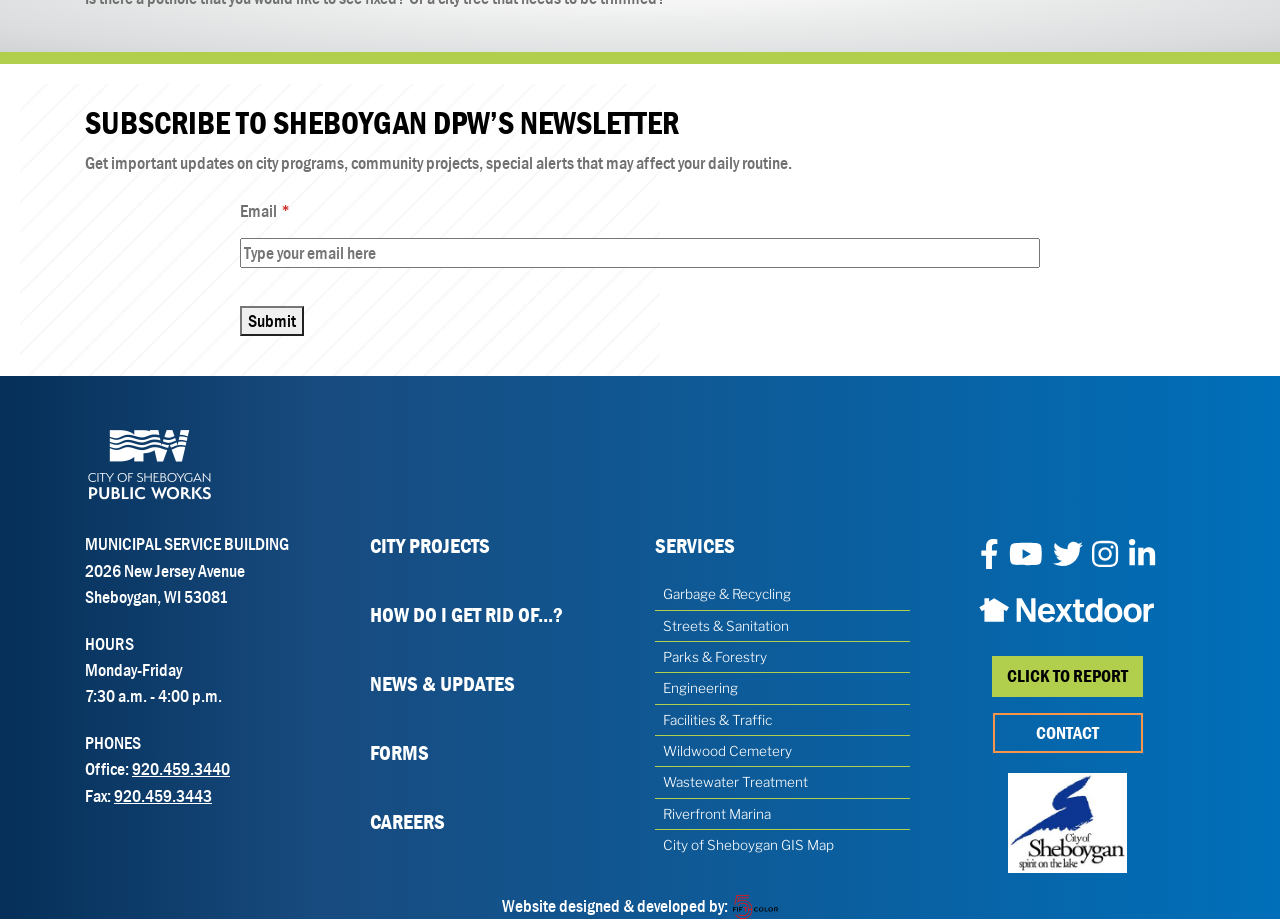How can I contact the Public Works Department?
Observe the image and answer the question with a one-word or short phrase response.

Phone: 920.459.3440